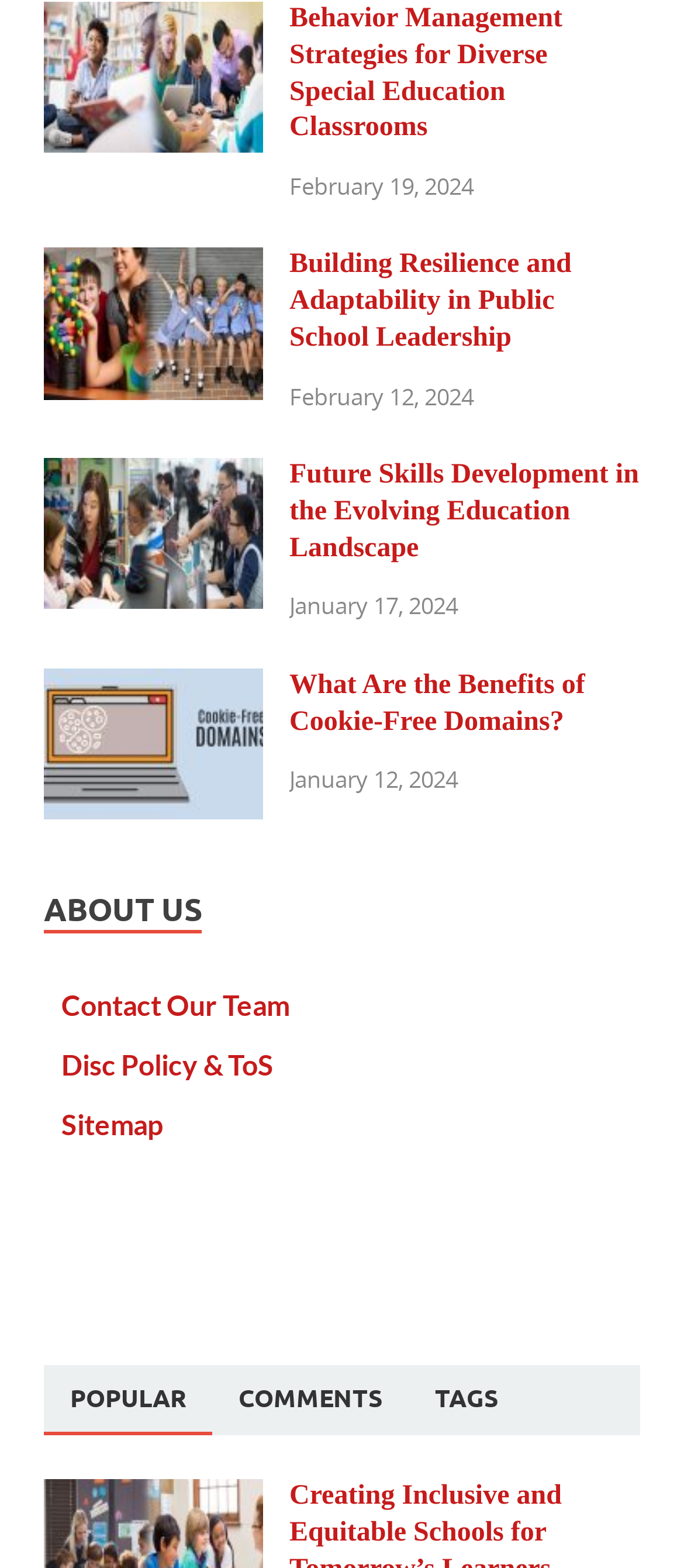Highlight the bounding box of the UI element that corresponds to this description: "Disc Policy & ToS".

[0.09, 0.668, 0.4, 0.69]